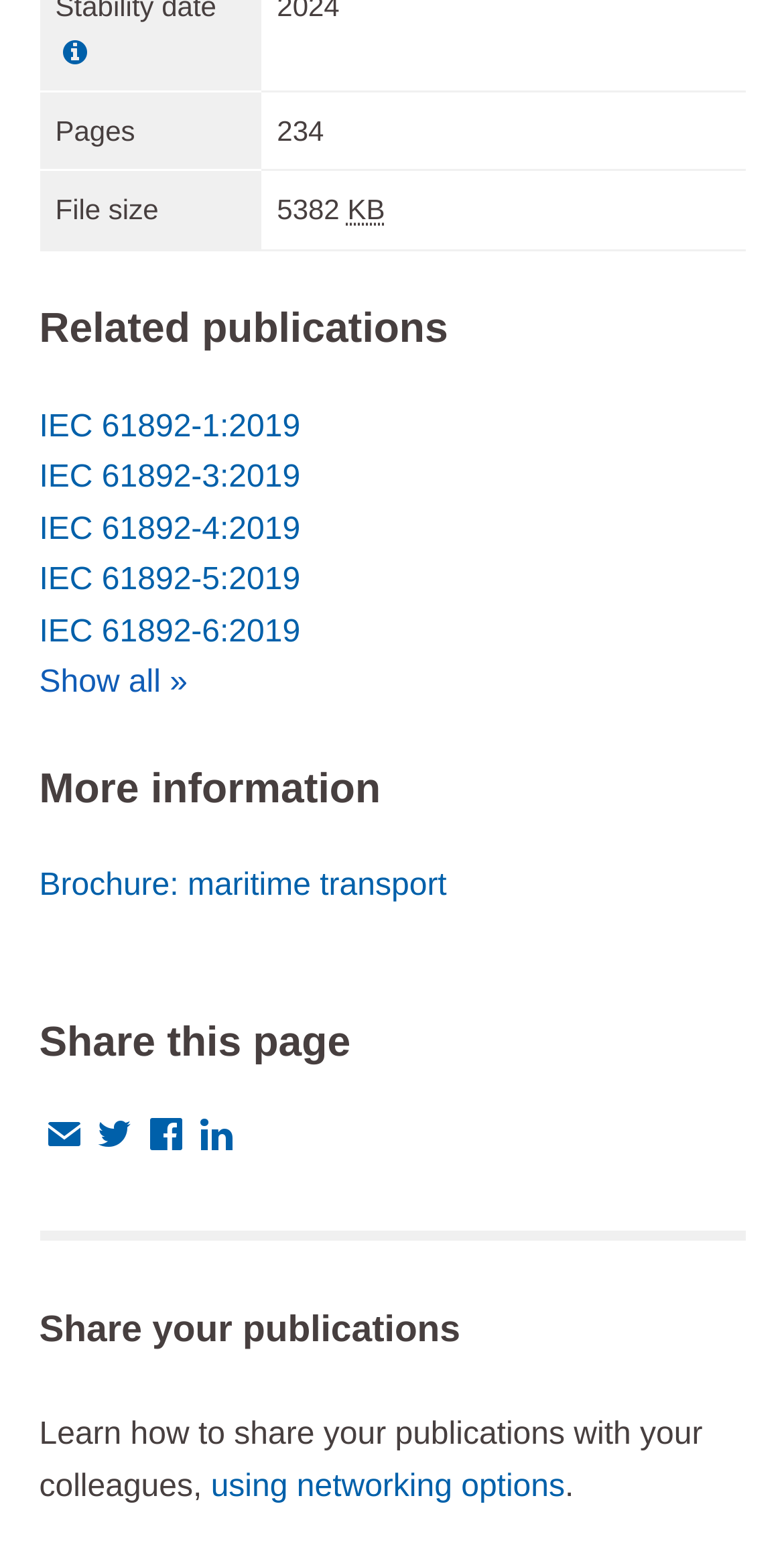Locate the bounding box coordinates of the element to click to perform the following action: 'Read the article about 'How to Bake SEO into Your Website from the Design and Build Phase''. The coordinates should be given as four float values between 0 and 1, in the form of [left, top, right, bottom].

None